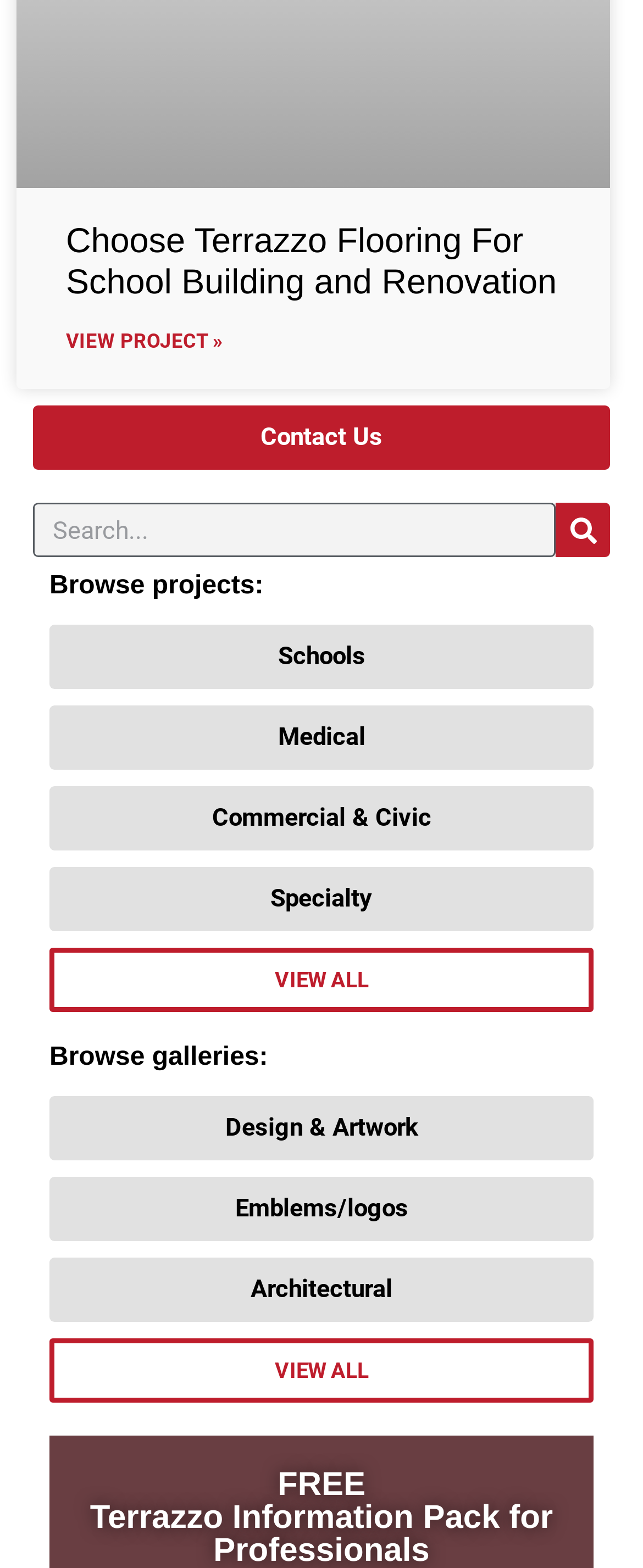Please specify the bounding box coordinates of the clickable region necessary for completing the following instruction: "Read more about Choose Terrazzo Flooring For School Building and Renovation". The coordinates must consist of four float numbers between 0 and 1, i.e., [left, top, right, bottom].

[0.103, 0.209, 0.346, 0.228]